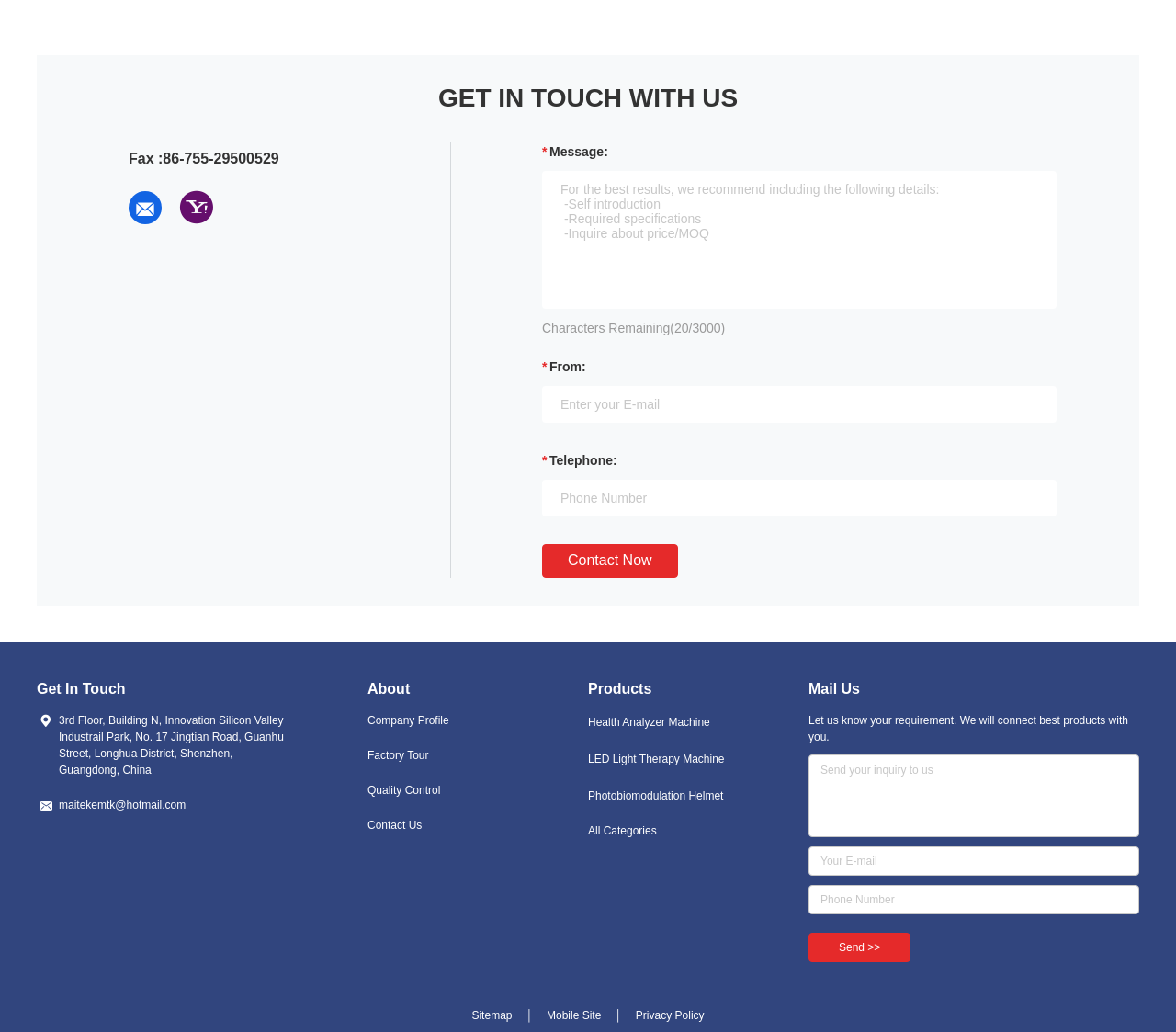Find the bounding box coordinates of the clickable area that will achieve the following instruction: "Enter your message".

[0.461, 0.166, 0.898, 0.299]